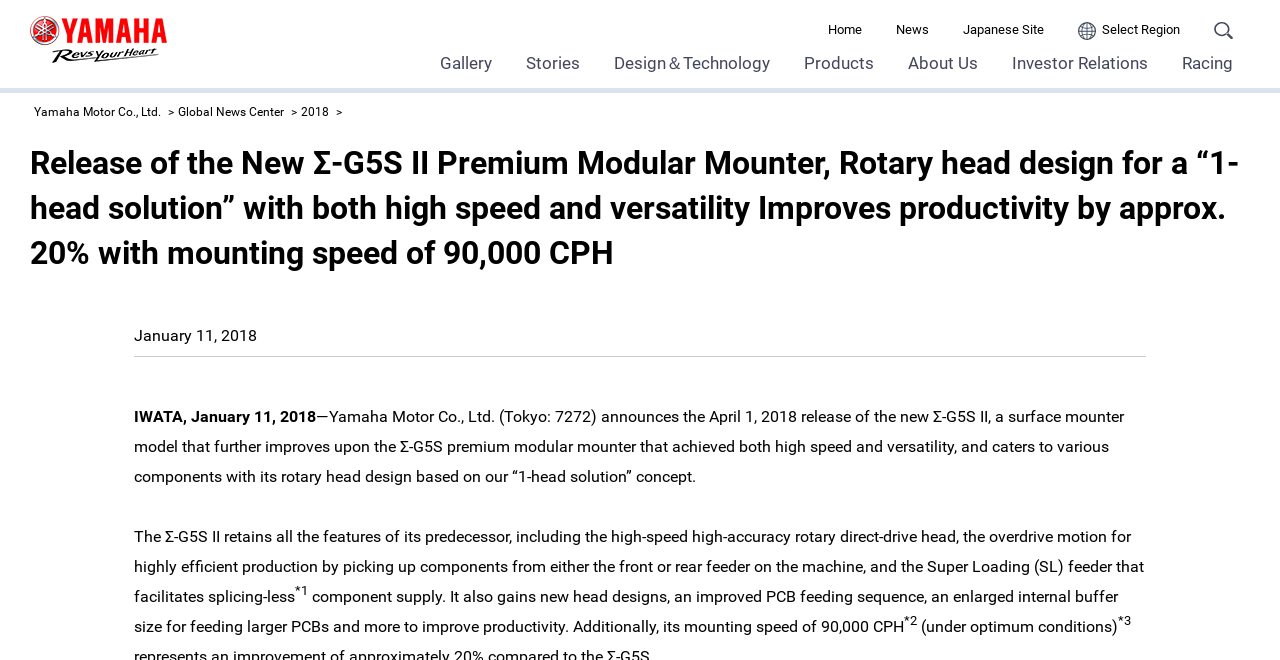Bounding box coordinates are specified in the format (top-left x, top-left y, bottom-right x, bottom-right y). All values are floating point numbers bounded between 0 and 1. Please provide the bounding box coordinate of the region this sentence describes: Japanese Site

[0.752, 0.026, 0.816, 0.064]